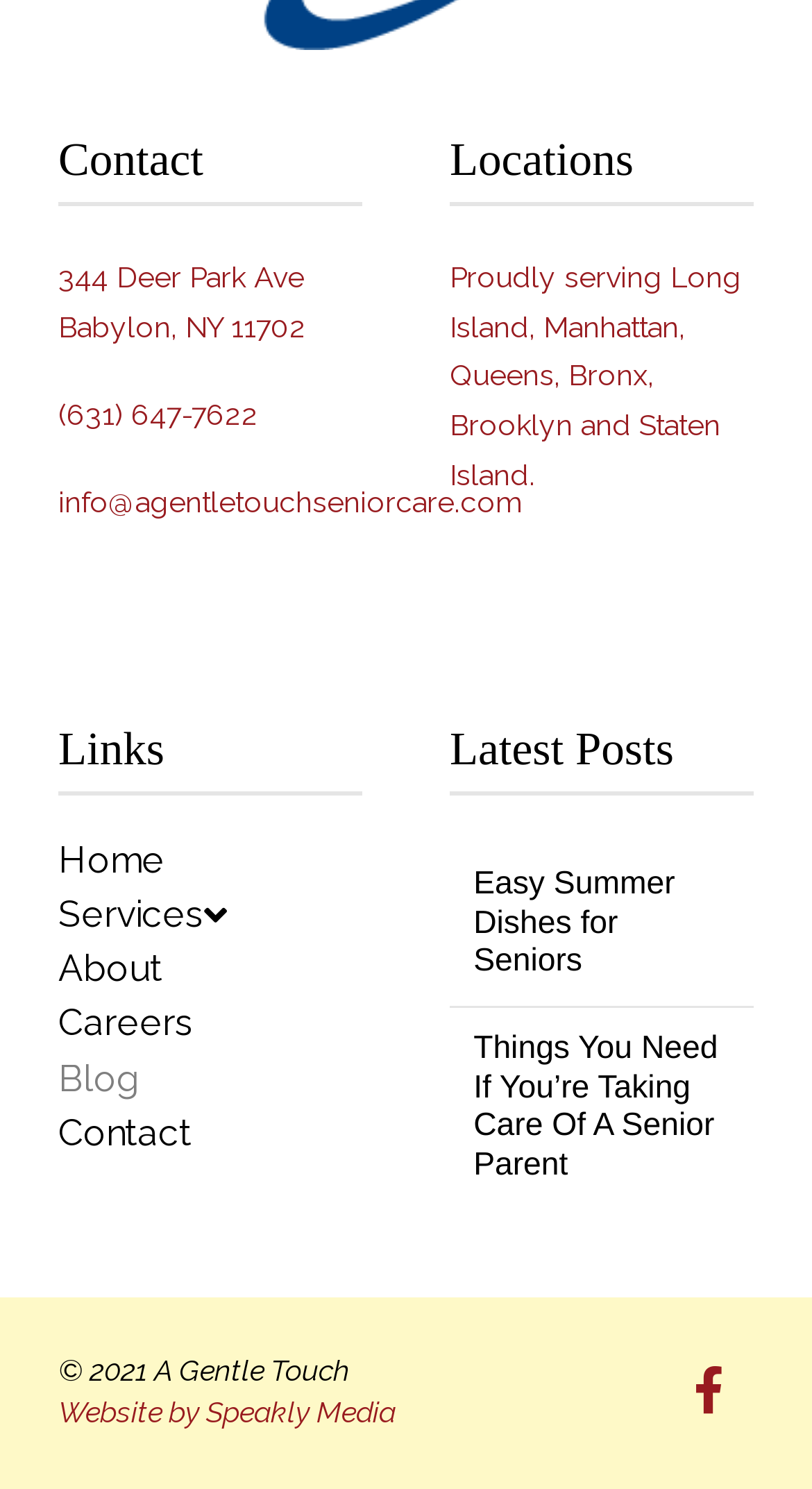Determine the bounding box coordinates for the area that should be clicked to carry out the following instruction: "Read the latest post about summer dishes for seniors".

[0.583, 0.582, 0.899, 0.659]